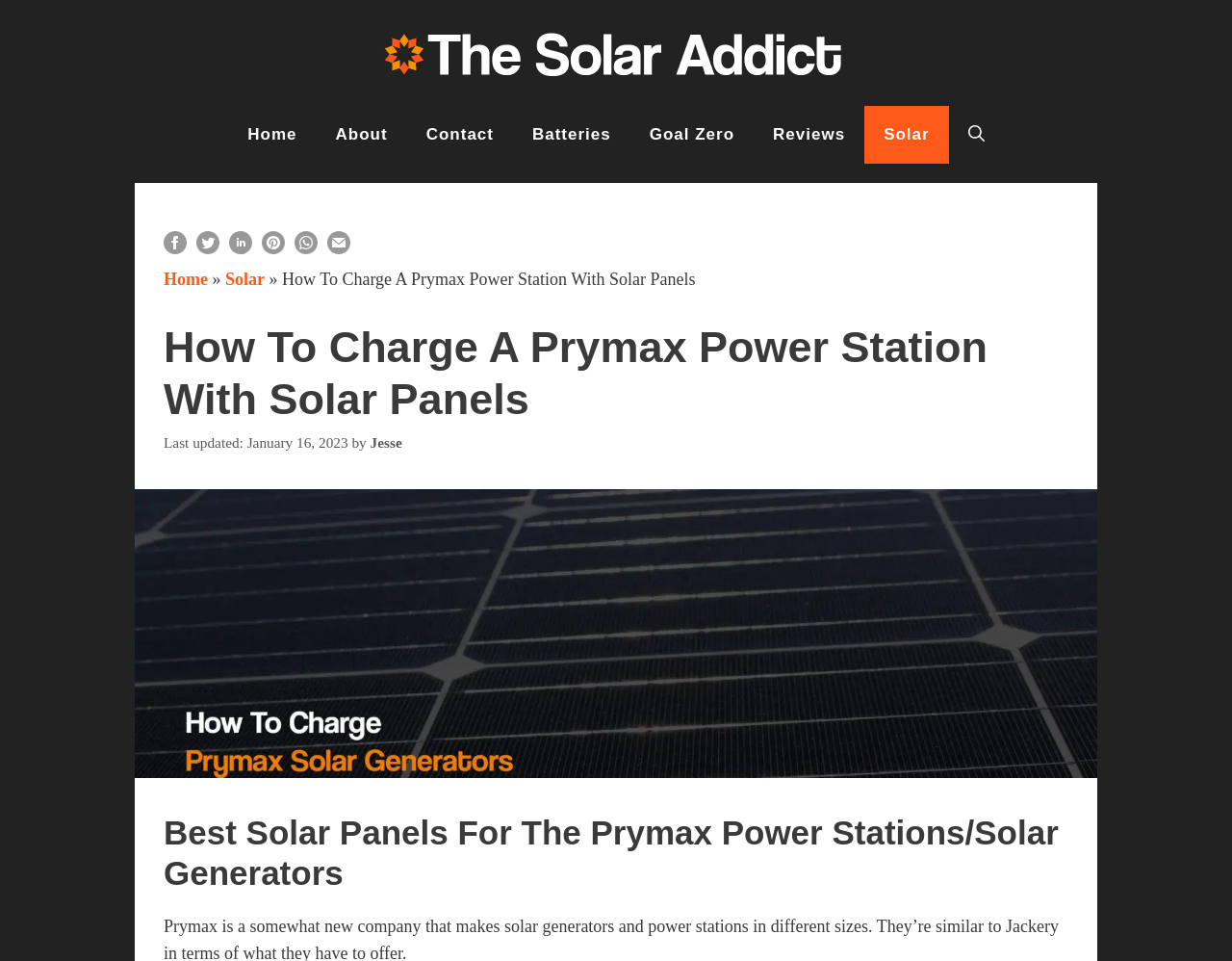Locate the bounding box coordinates of the region to be clicked to comply with the following instruction: "Click on the 'Solar' link". The coordinates must be four float numbers between 0 and 1, in the form [left, top, right, bottom].

[0.702, 0.11, 0.77, 0.17]